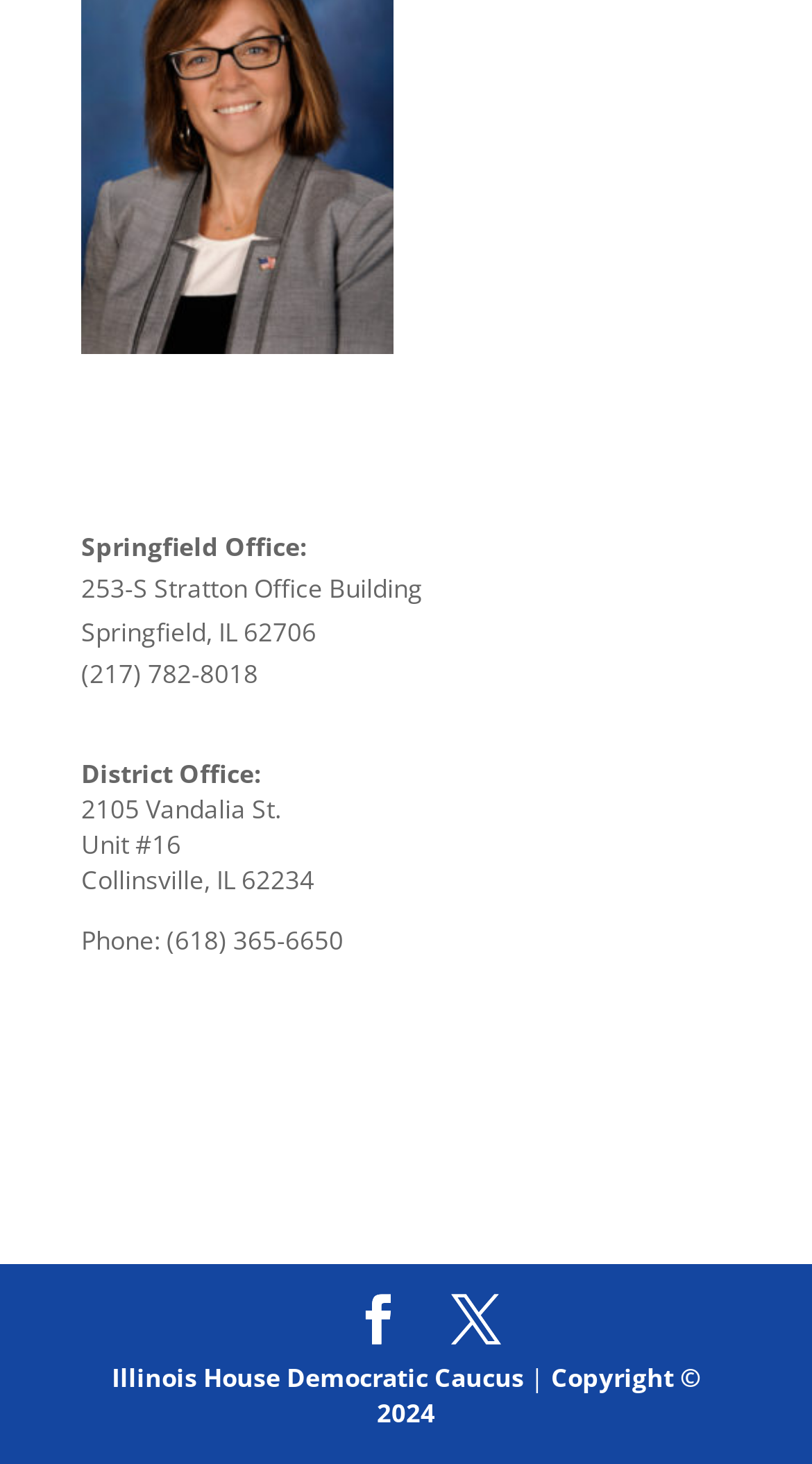What is the phone number of the District Office?
Using the image, give a concise answer in the form of a single word or short phrase.

(618) 365-6650